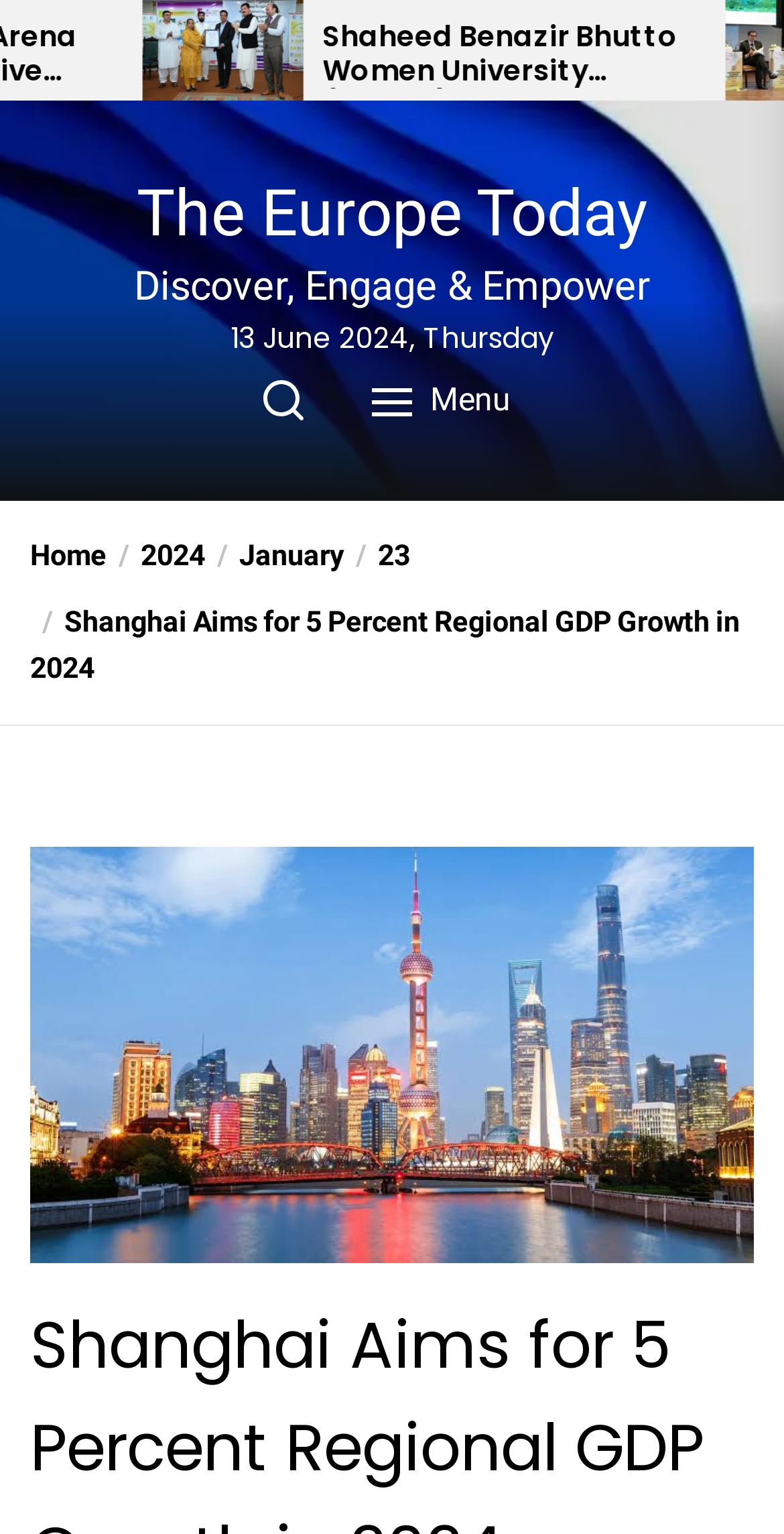What is the purpose of the button with the text 'Search'?
Based on the image, provide your answer in one word or phrase.

To search